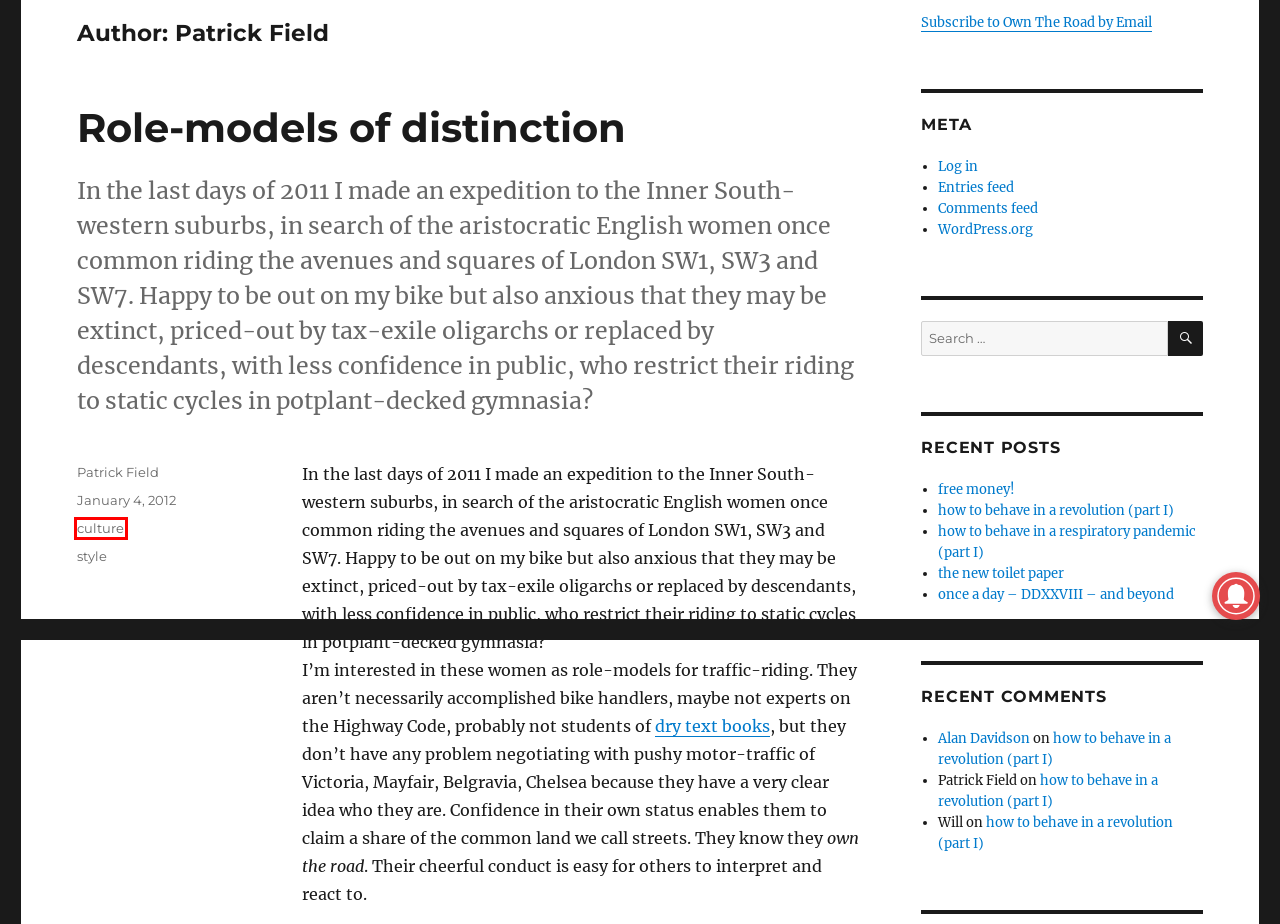You are presented with a screenshot of a webpage containing a red bounding box around an element. Determine which webpage description best describes the new webpage after clicking on the highlighted element. Here are the candidates:
A. Blog Tool, Publishing Platform, and CMS – WordPress.org English (UK)
B. Patrick Field – Own The Road
C. Own The Road
D. Cyclecraft
E. Log In ‹ Own The Road — WordPress
F. Comments for Own The Road
G. culture – Own The Road
H. the new toilet paper – Own The Road

G